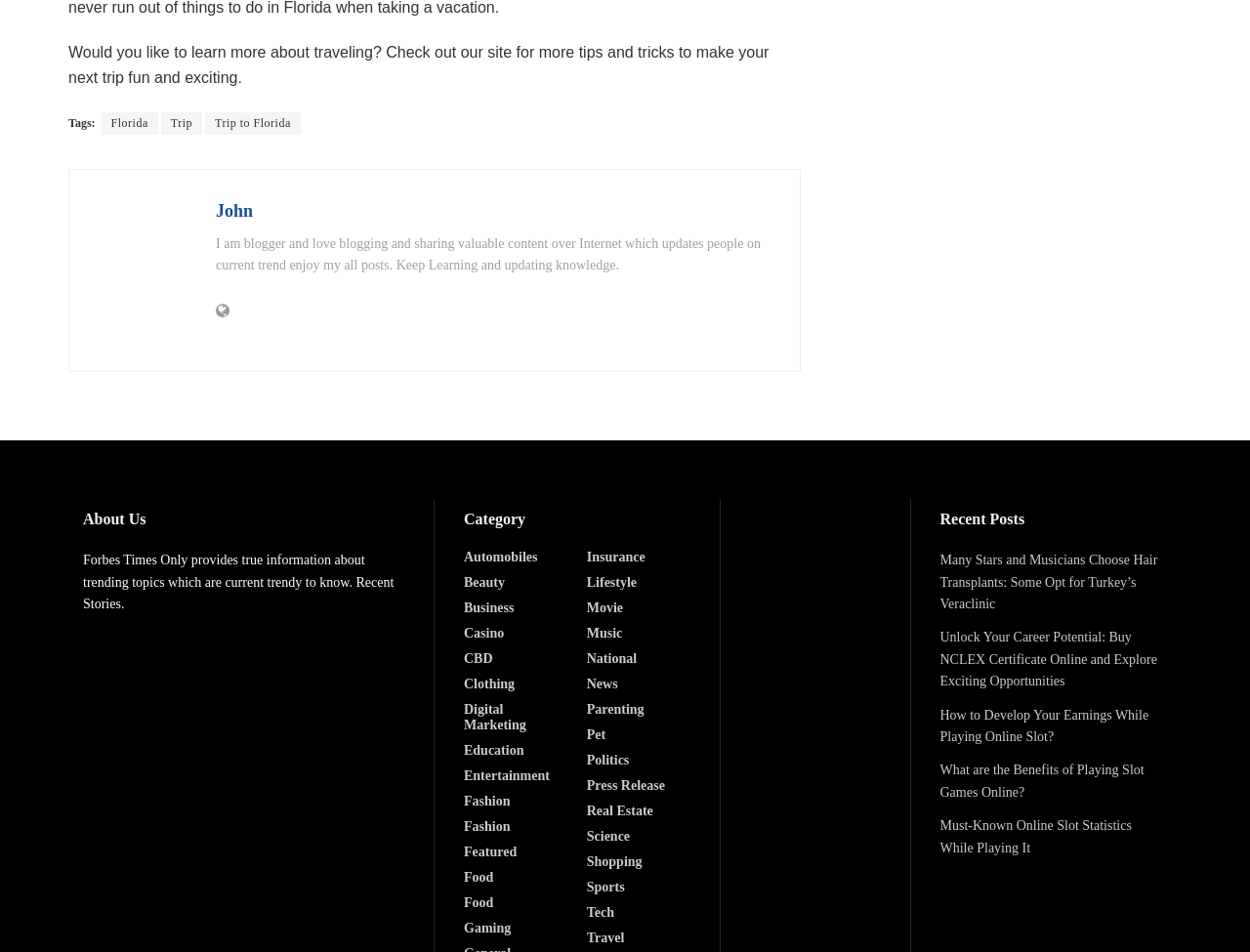Identify the bounding box coordinates of the element that should be clicked to fulfill this task: "View full list of indie next books". The coordinates should be provided as four float numbers between 0 and 1, i.e., [left, top, right, bottom].

None